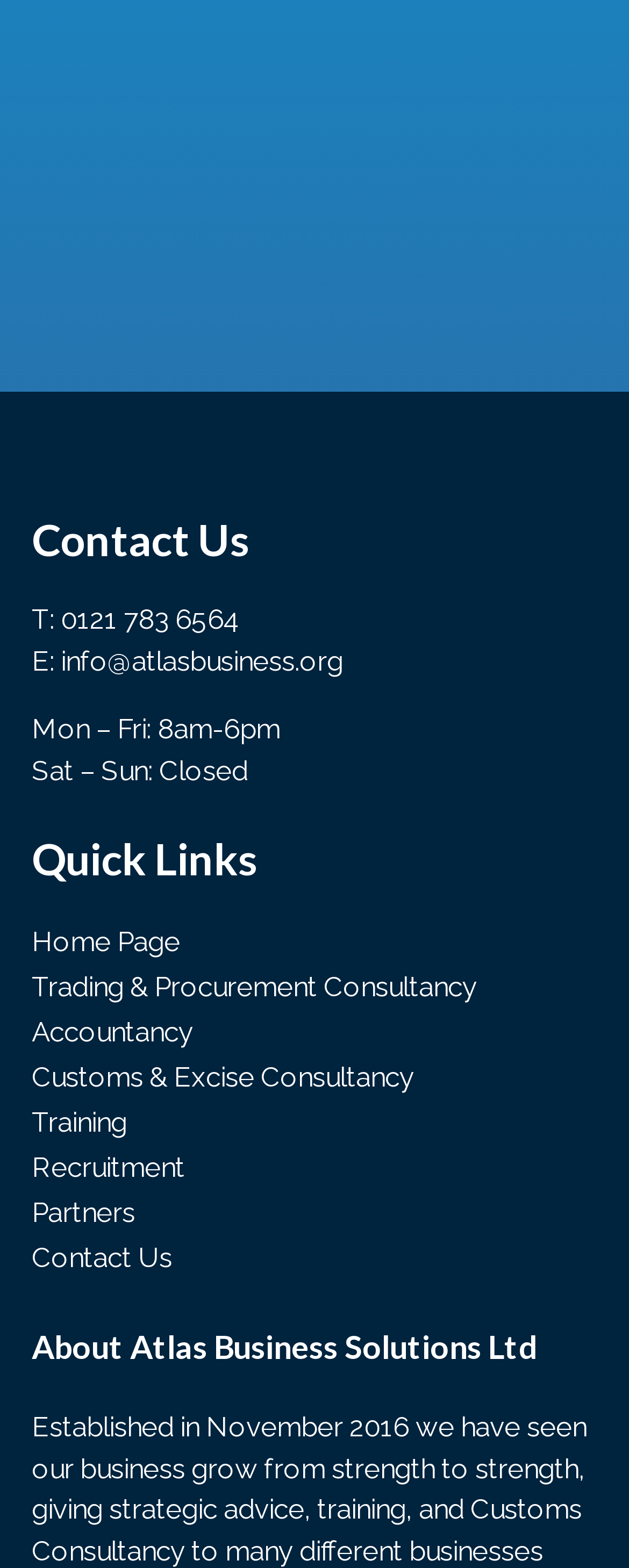Bounding box coordinates should be provided in the format (top-left x, top-left y, bottom-right x, bottom-right y) with all values between 0 and 1. Identify the bounding box for this UI element: Customs & Excise Consultancy

[0.05, 0.677, 0.658, 0.697]